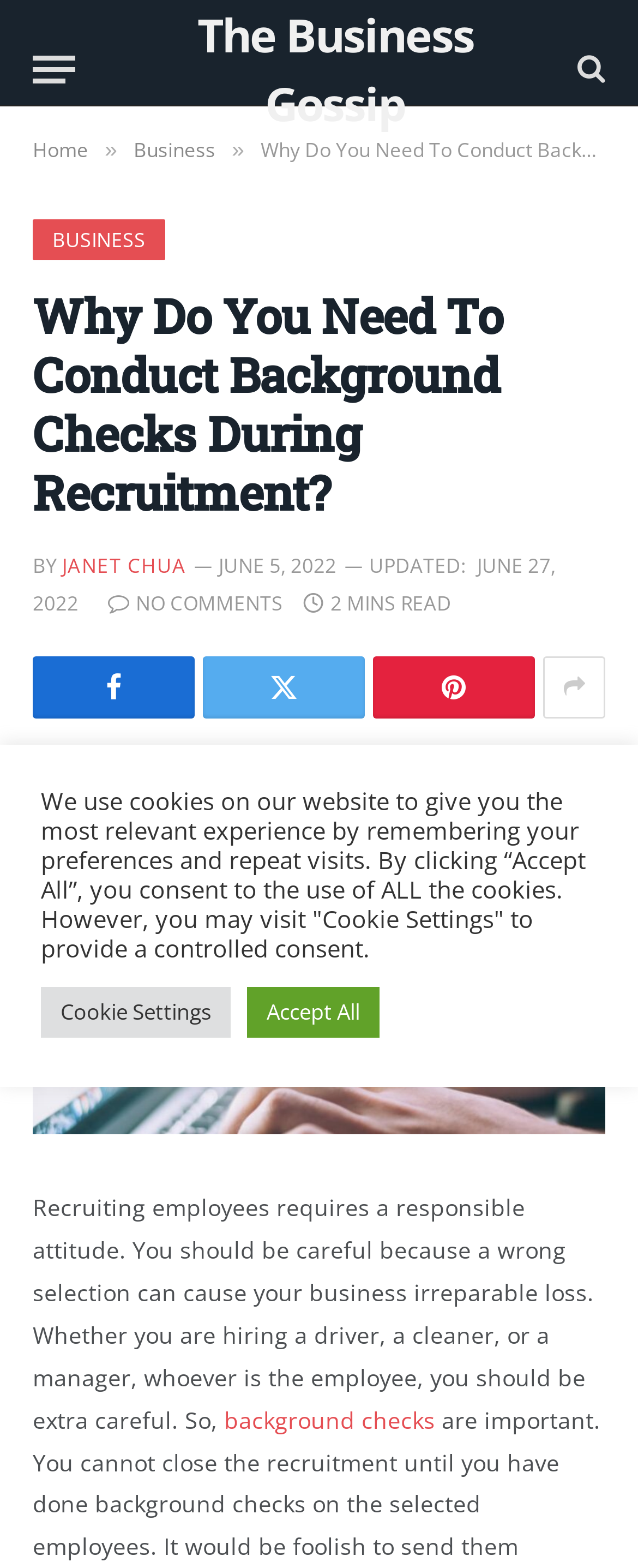What is the author of the article?
Look at the screenshot and give a one-word or phrase answer.

JANET CHUA